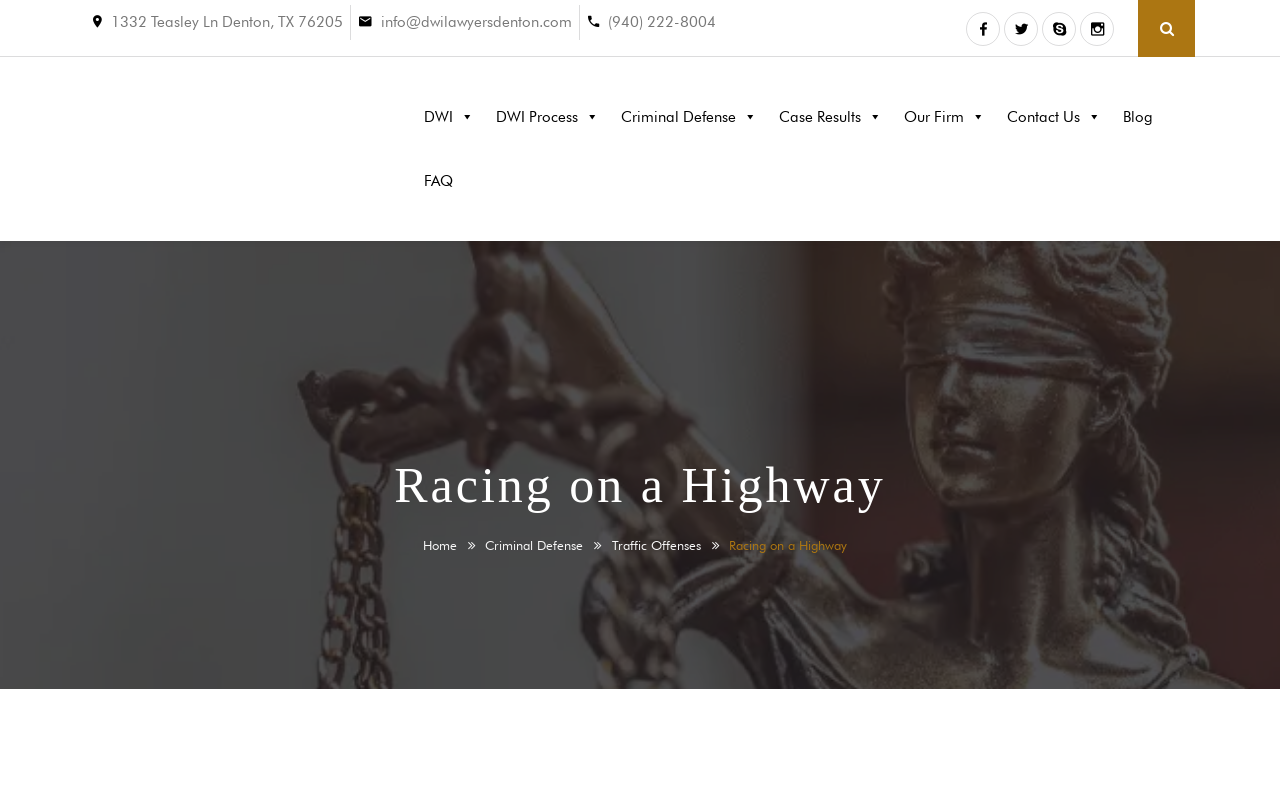Find the bounding box coordinates of the area that needs to be clicked in order to achieve the following instruction: "Call the phone number". The coordinates should be specified as four float numbers between 0 and 1, i.e., [left, top, right, bottom].

[0.475, 0.013, 0.559, 0.043]